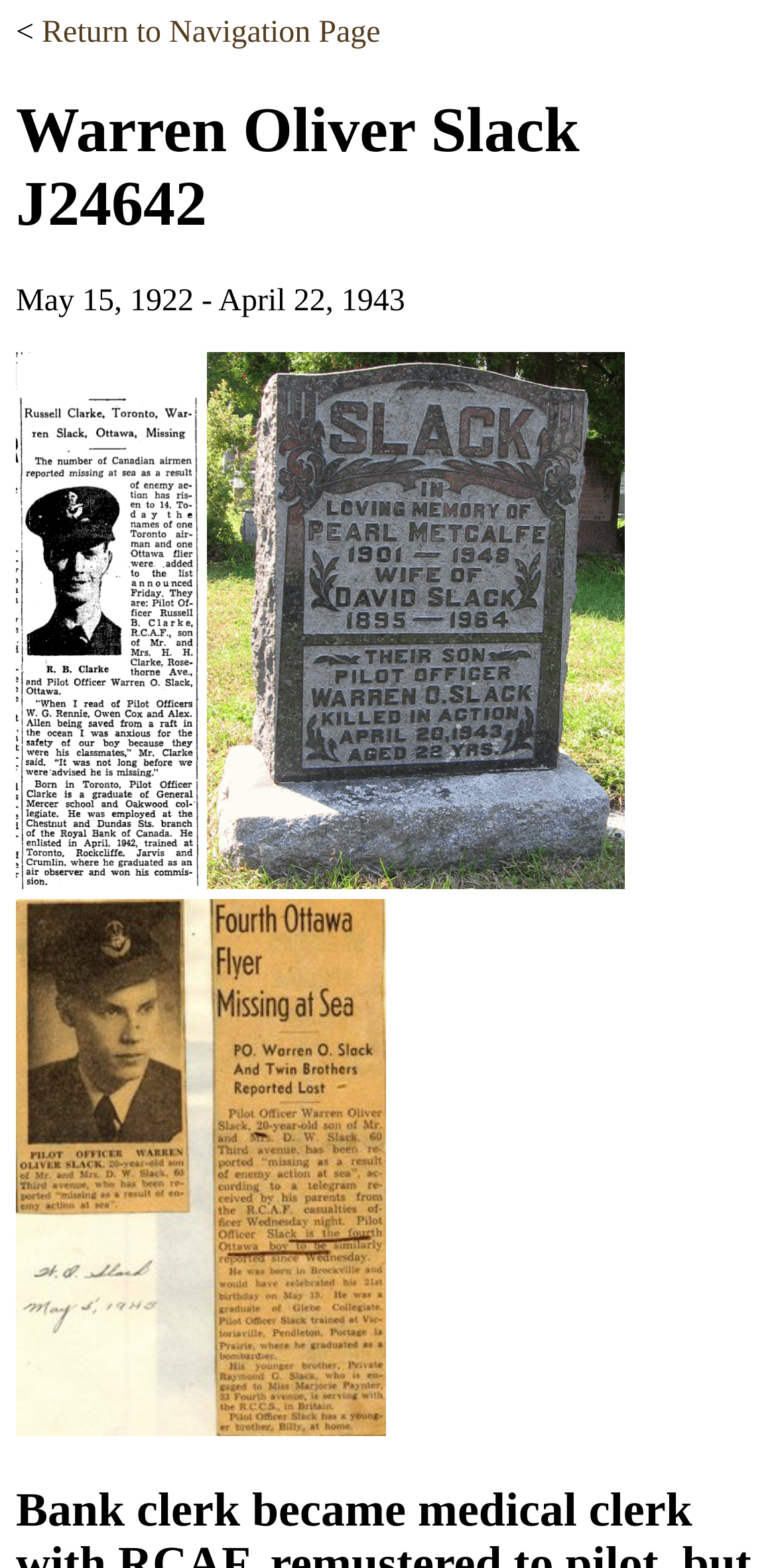Analyze the image and give a detailed response to the question:
How many links are on this webpage?

I found one link element on the webpage, which is [27] link 'Return to Navigation Page'. Therefore, there is only 1 link on this webpage.